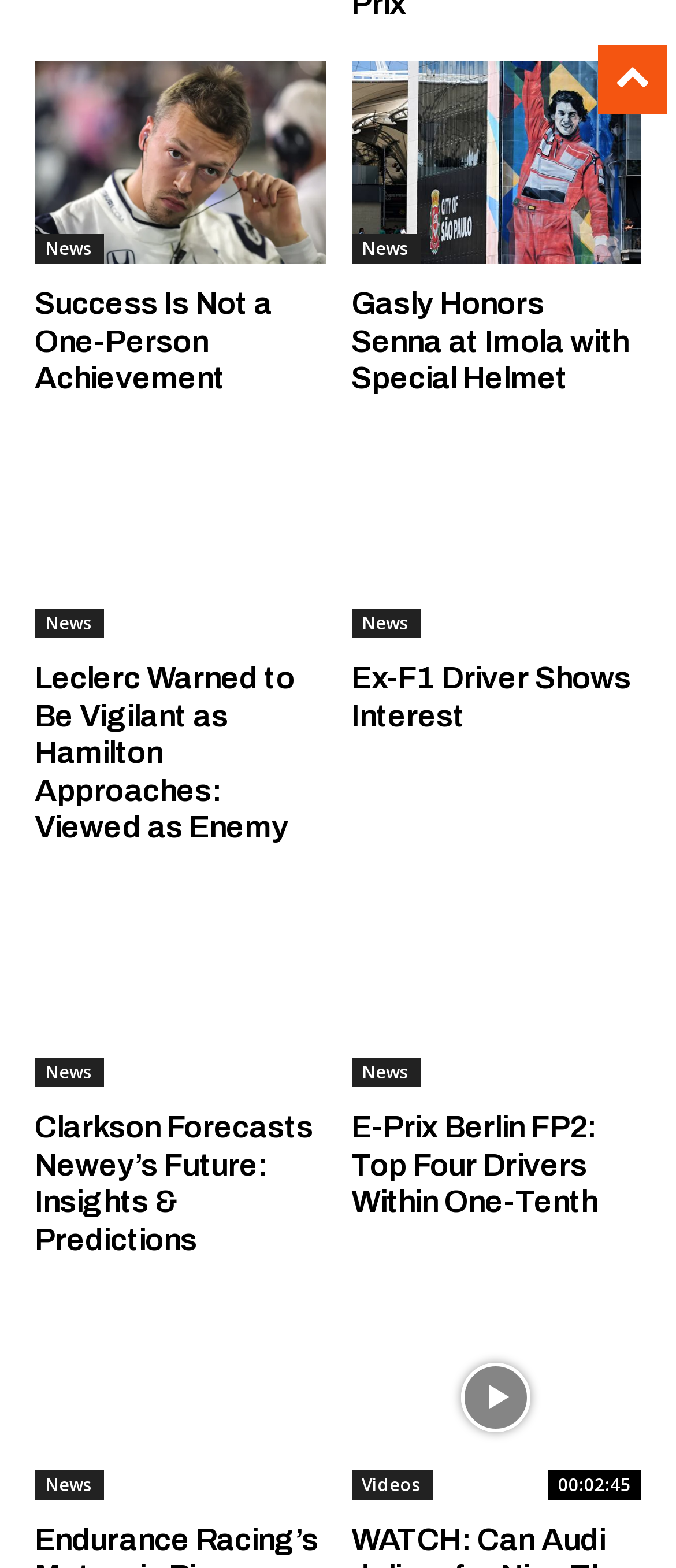How many news articles are on the page?
Use the image to answer the question with a single word or phrase.

8